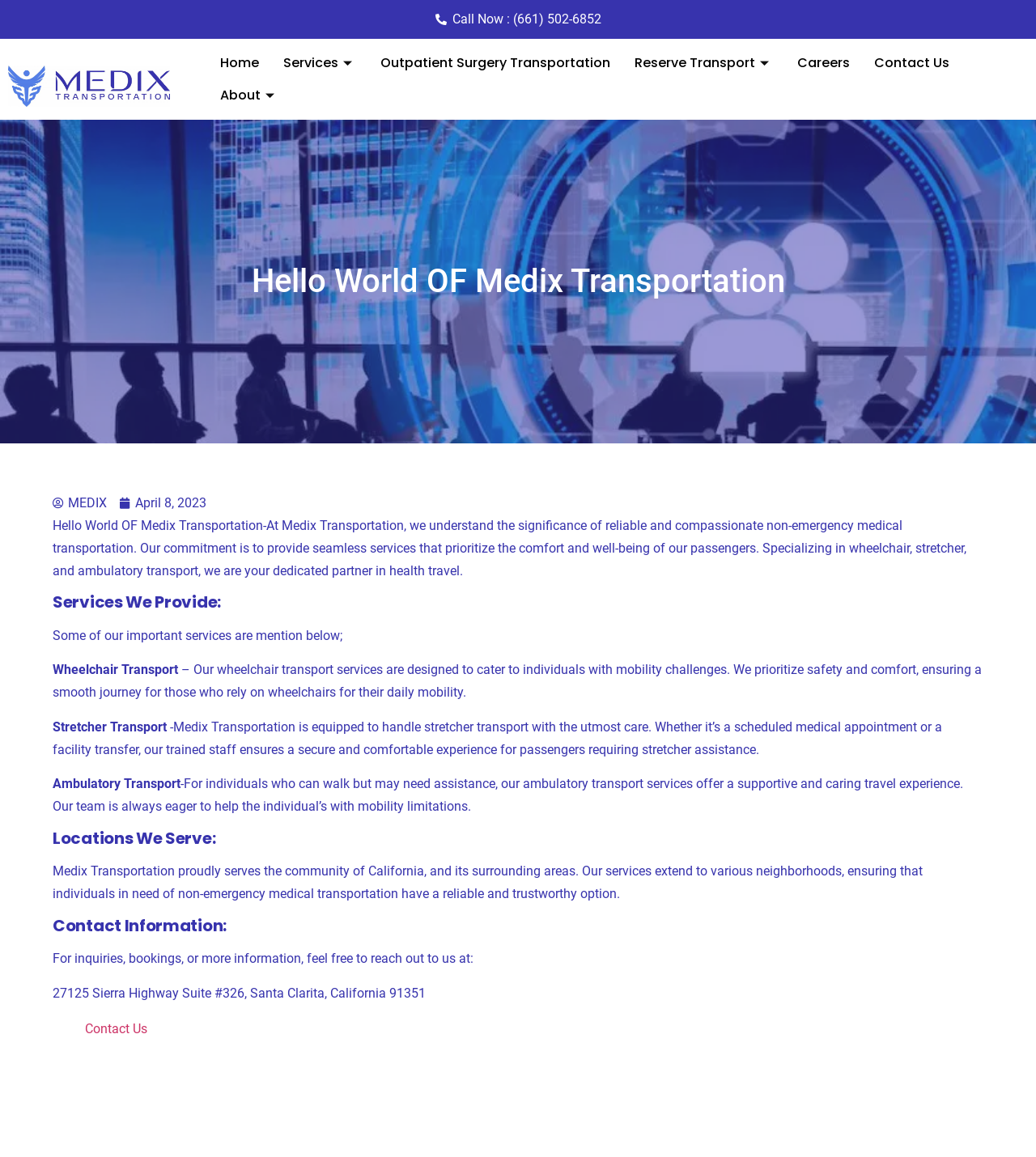Please locate the bounding box coordinates of the element that should be clicked to achieve the given instruction: "Reserve transport".

[0.613, 0.046, 0.729, 0.062]